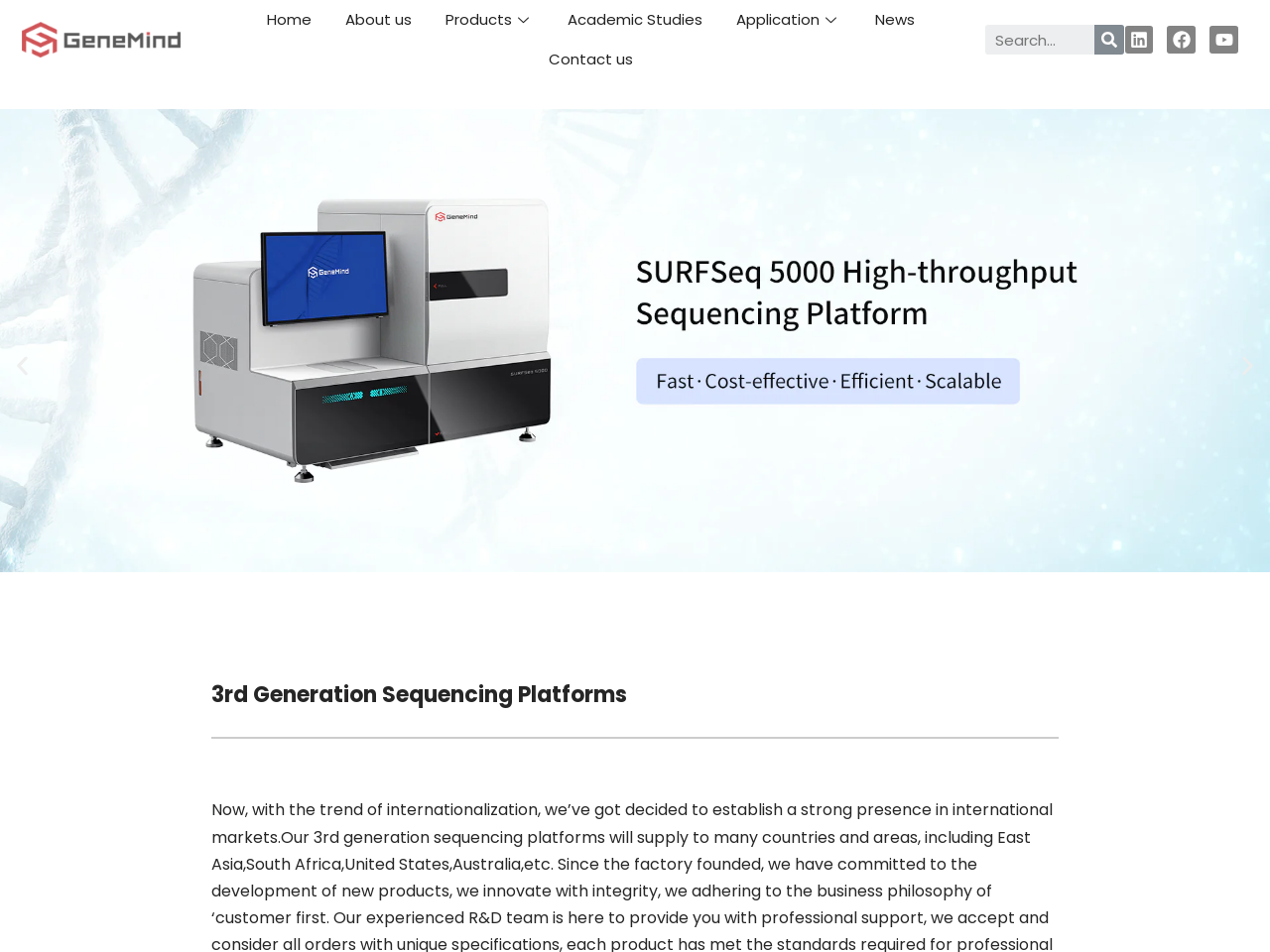Please give a short response to the question using one word or a phrase:
What type of content is displayed in the figure?

Banner image